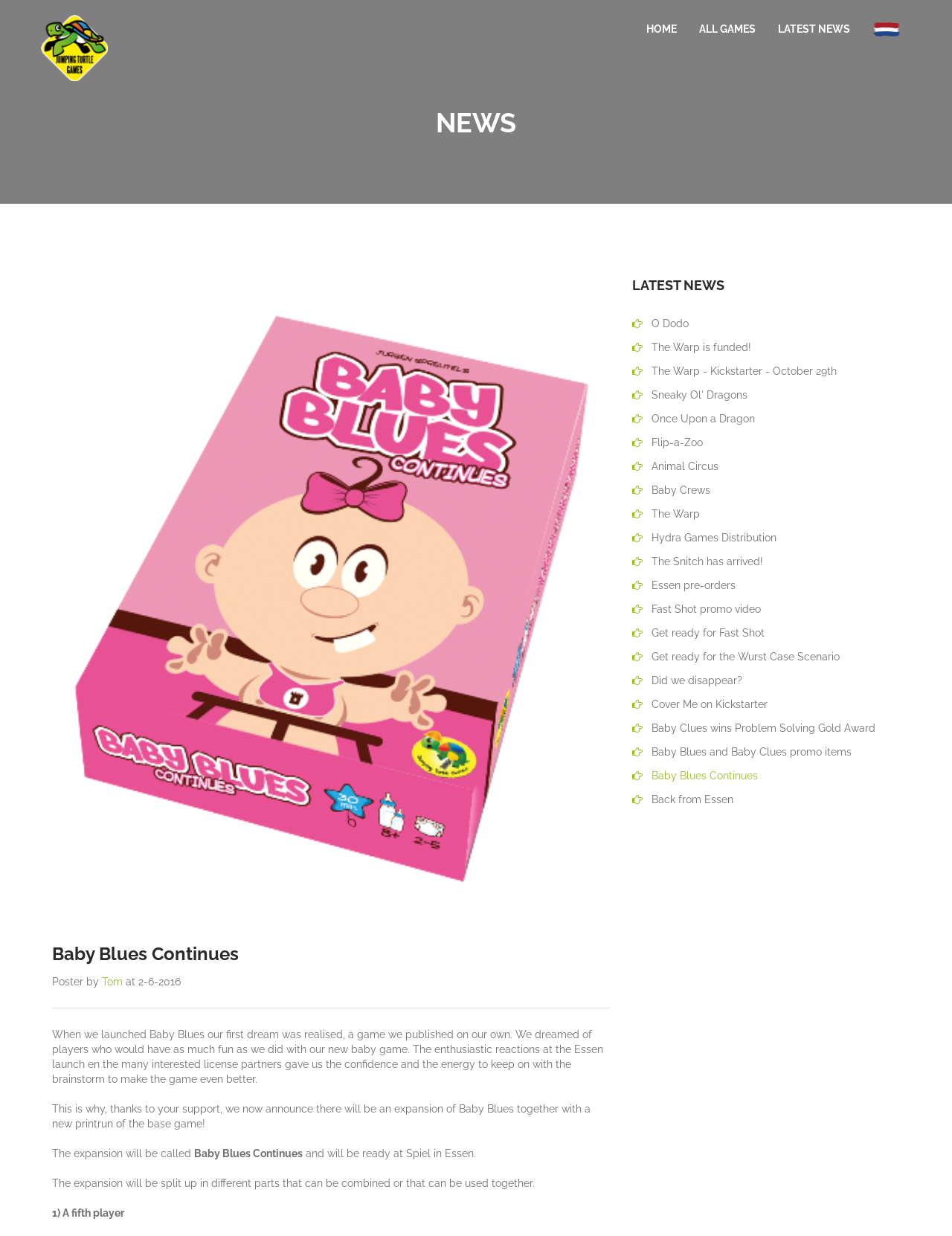What is the title of the news article?
Examine the image and provide an in-depth answer to the question.

The title of the news article is 'Baby Blues Continues', which is a heading element located below the logo and above the image, with a bounding box coordinate of [0.055, 0.764, 0.641, 0.78]. It is a prominent element on the webpage, indicating the main topic of the news article.